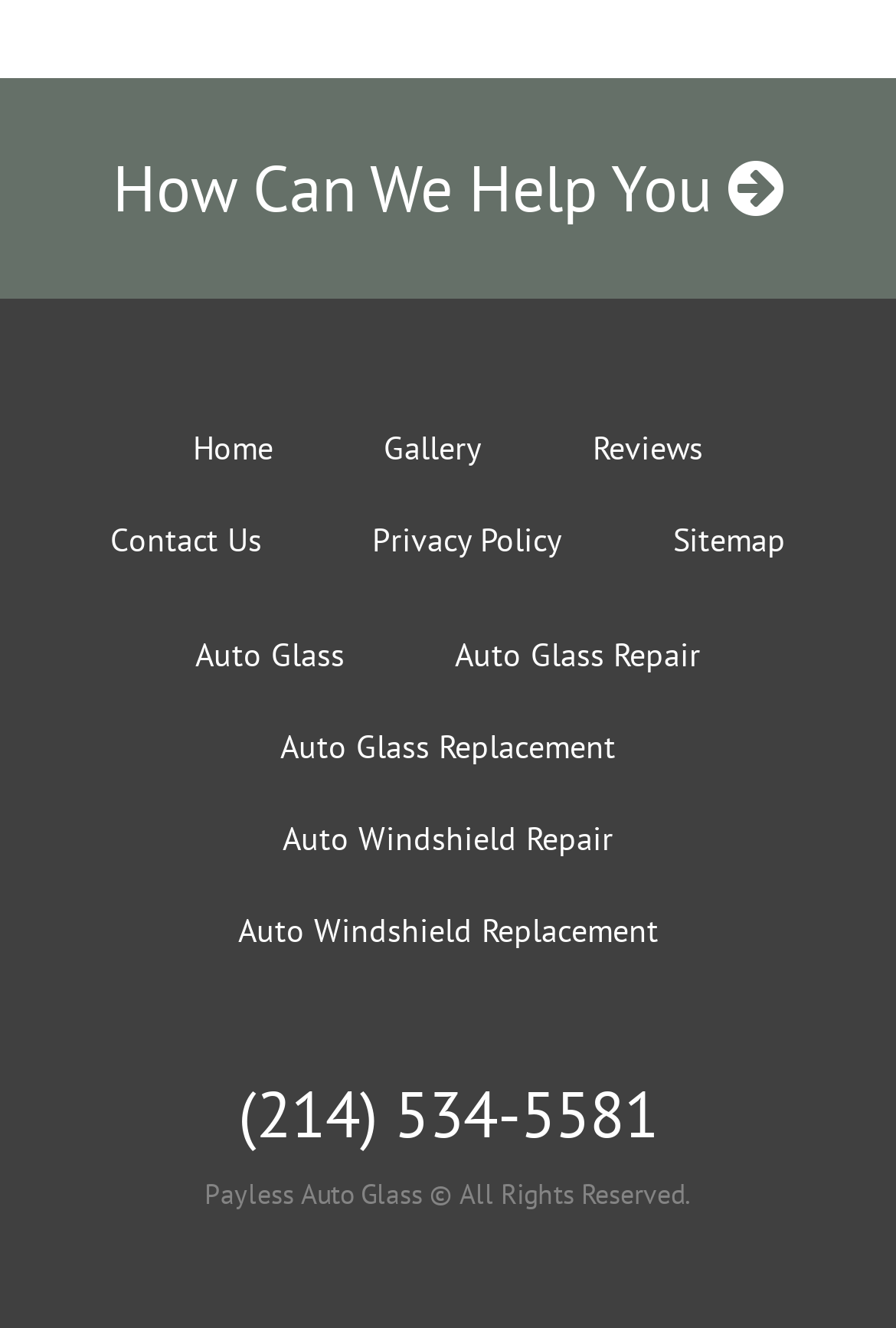Find the bounding box of the web element that fits this description: "Auto Windshield Replacement".

[0.265, 0.685, 0.735, 0.716]